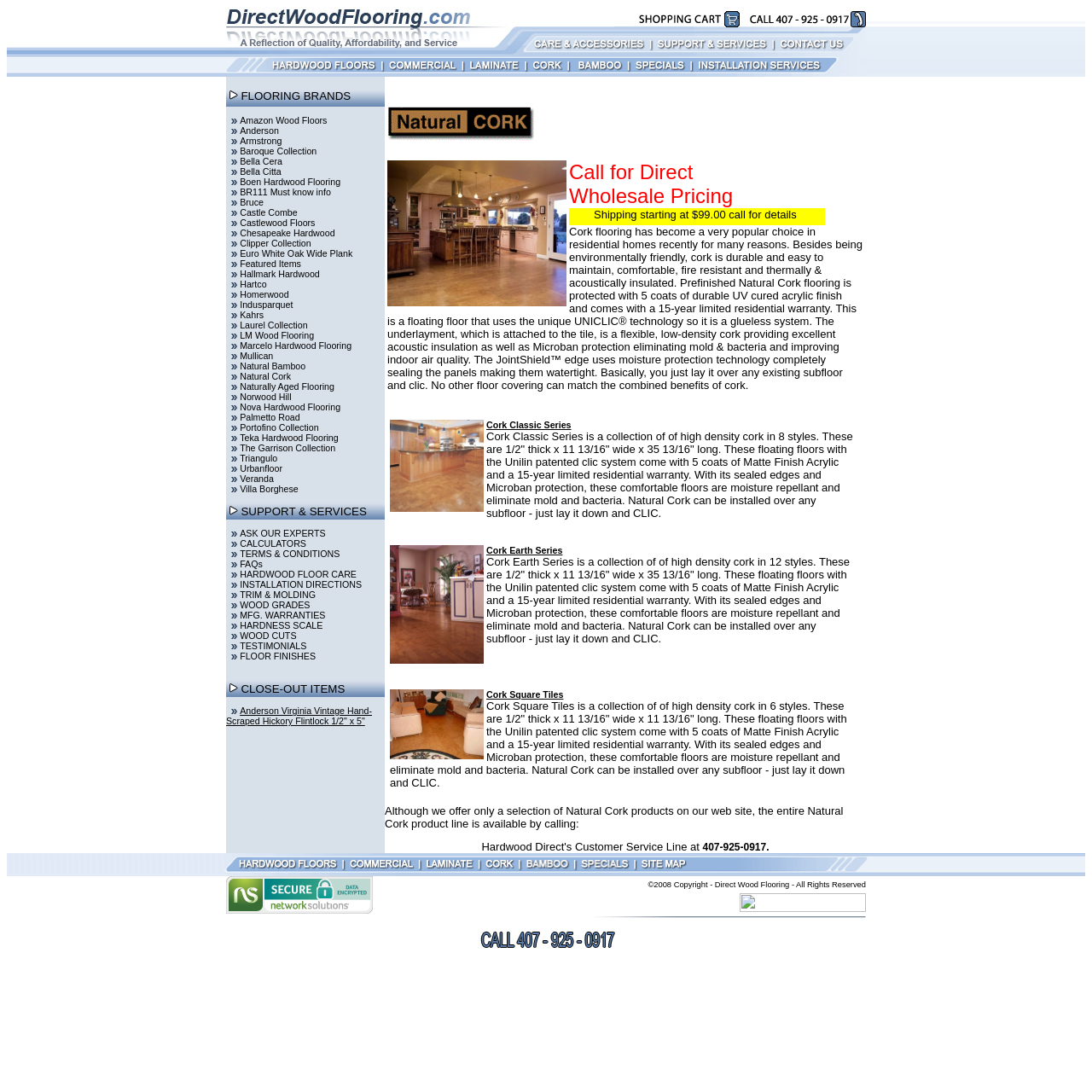Give a succinct answer to this question in a single word or phrase: 
Can customers purchase products directly from this webpage?

Unclear